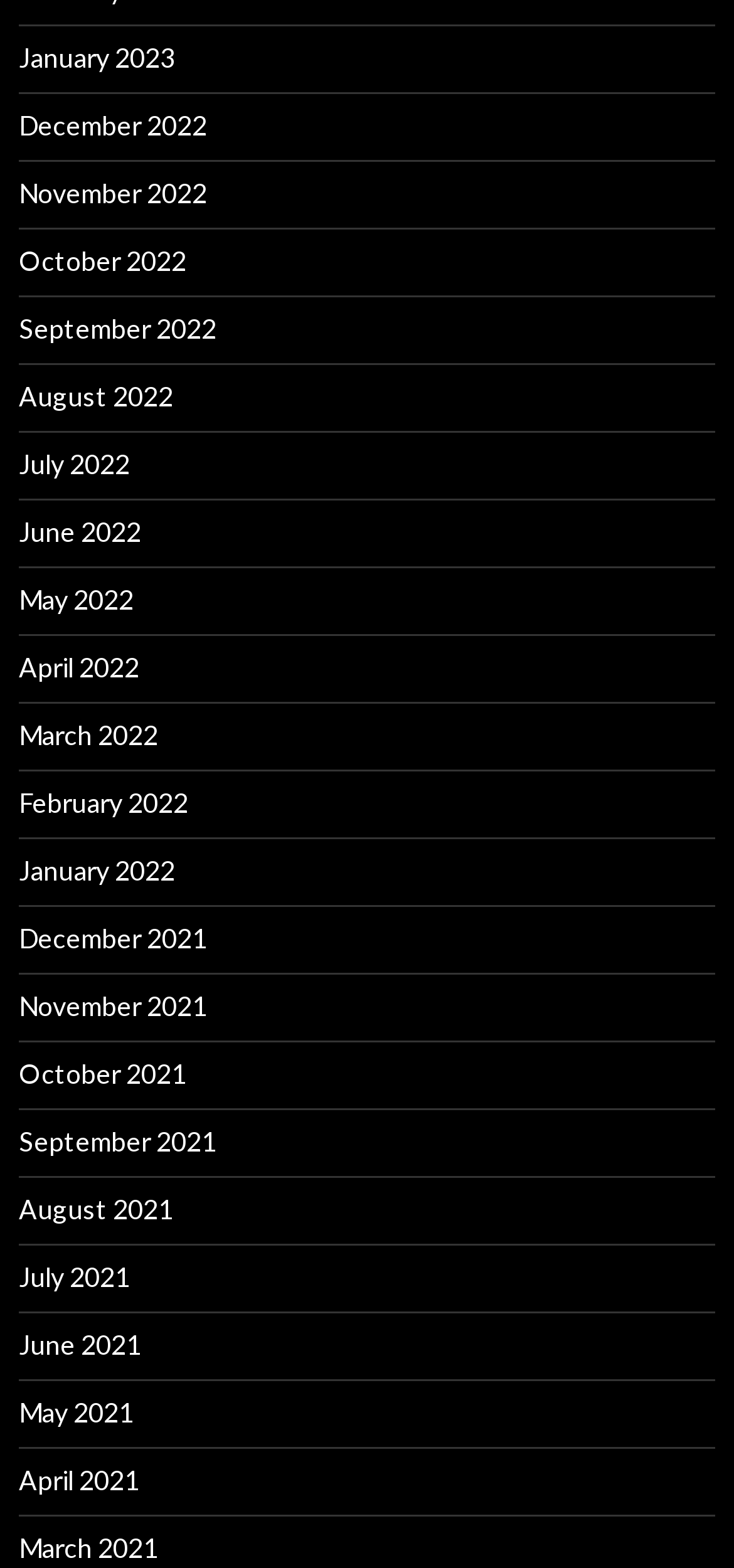Find the bounding box coordinates for the area you need to click to carry out the instruction: "go to December 2022". The coordinates should be four float numbers between 0 and 1, indicated as [left, top, right, bottom].

[0.026, 0.07, 0.282, 0.09]